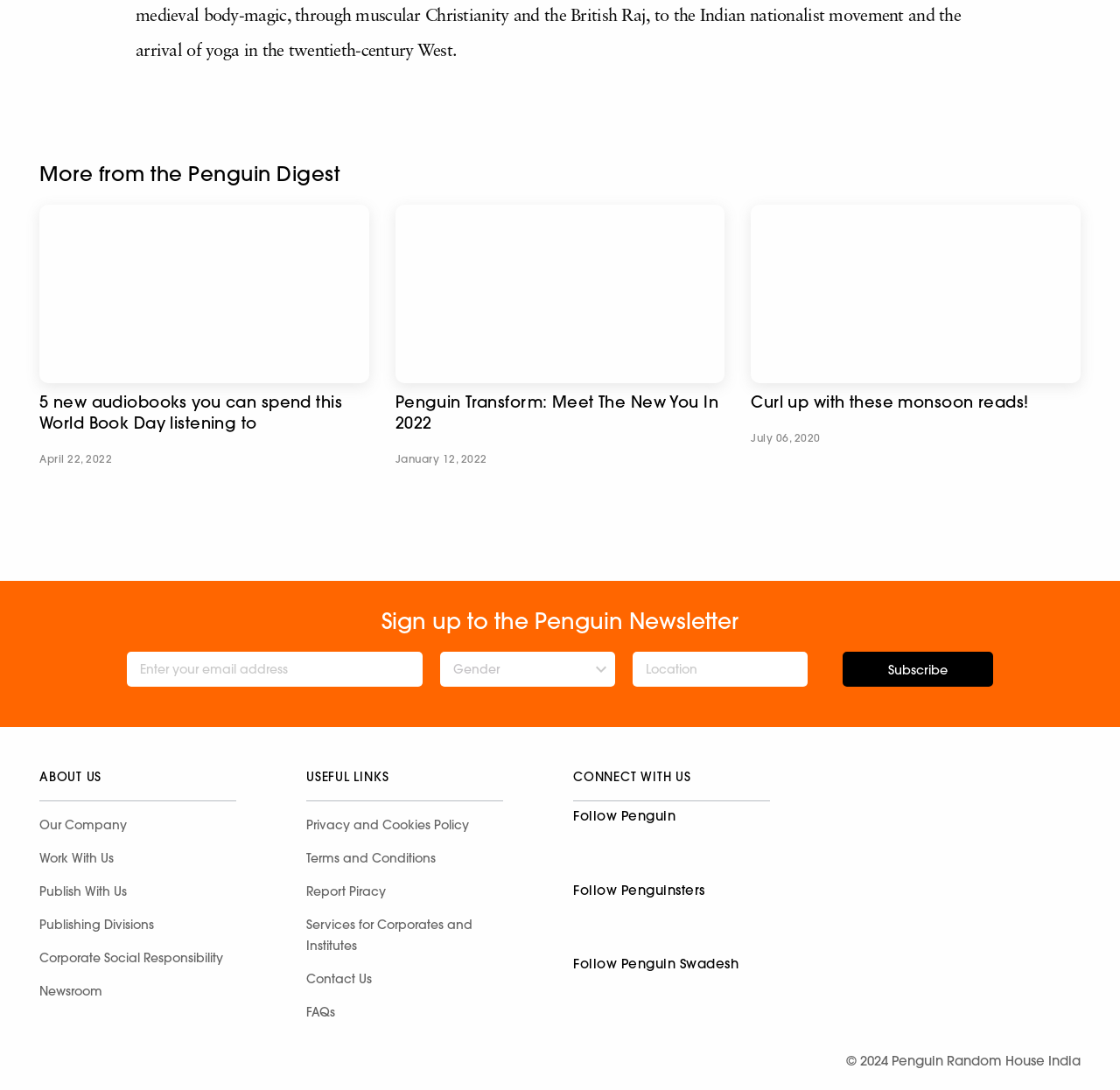Find the bounding box coordinates of the element to click in order to complete the given instruction: "Subscribe to the Penguin Newsletter."

[0.752, 0.598, 0.887, 0.63]